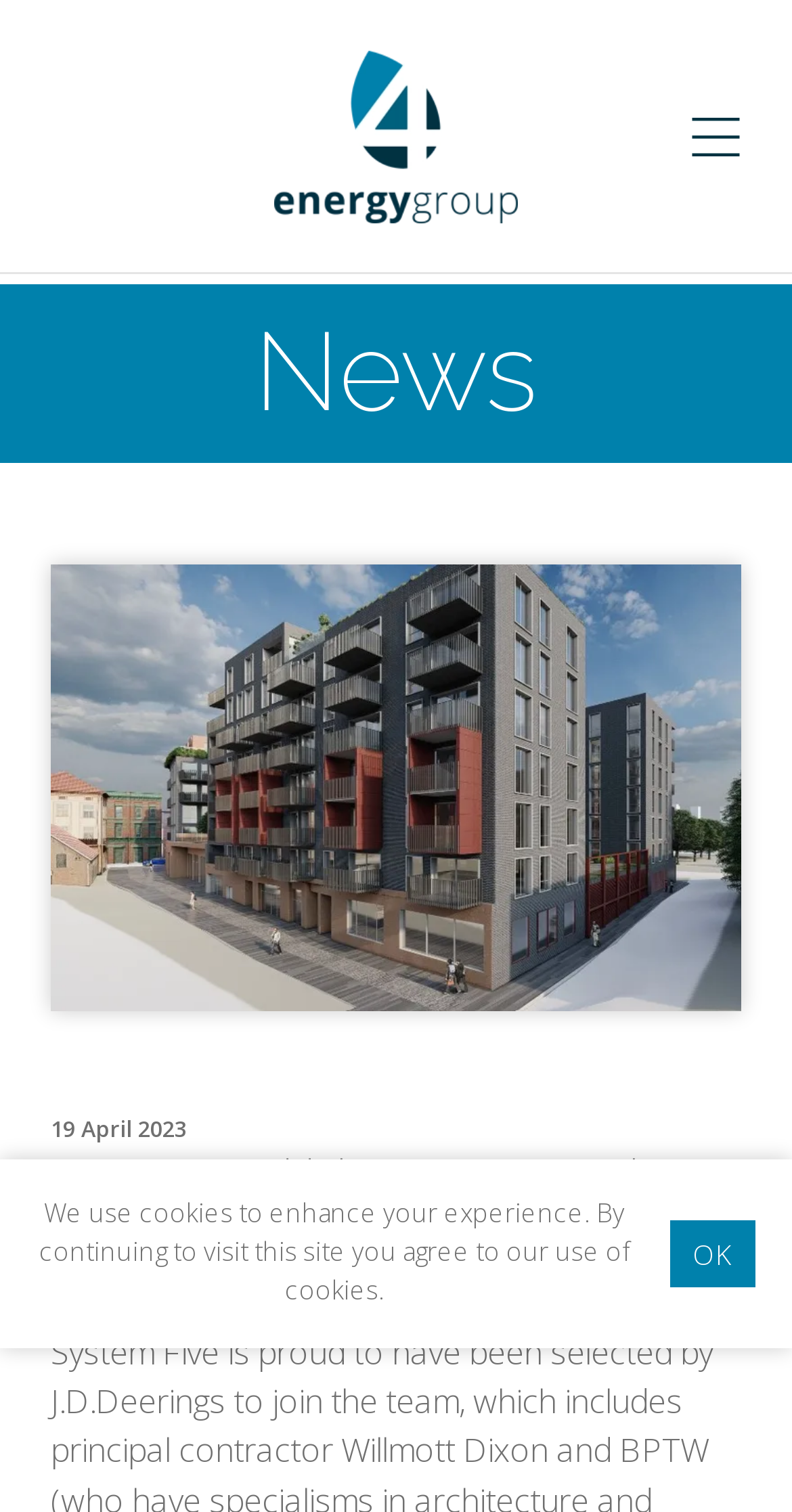Point out the bounding box coordinates of the section to click in order to follow this instruction: "read news".

[0.327, 0.59, 0.673, 0.655]